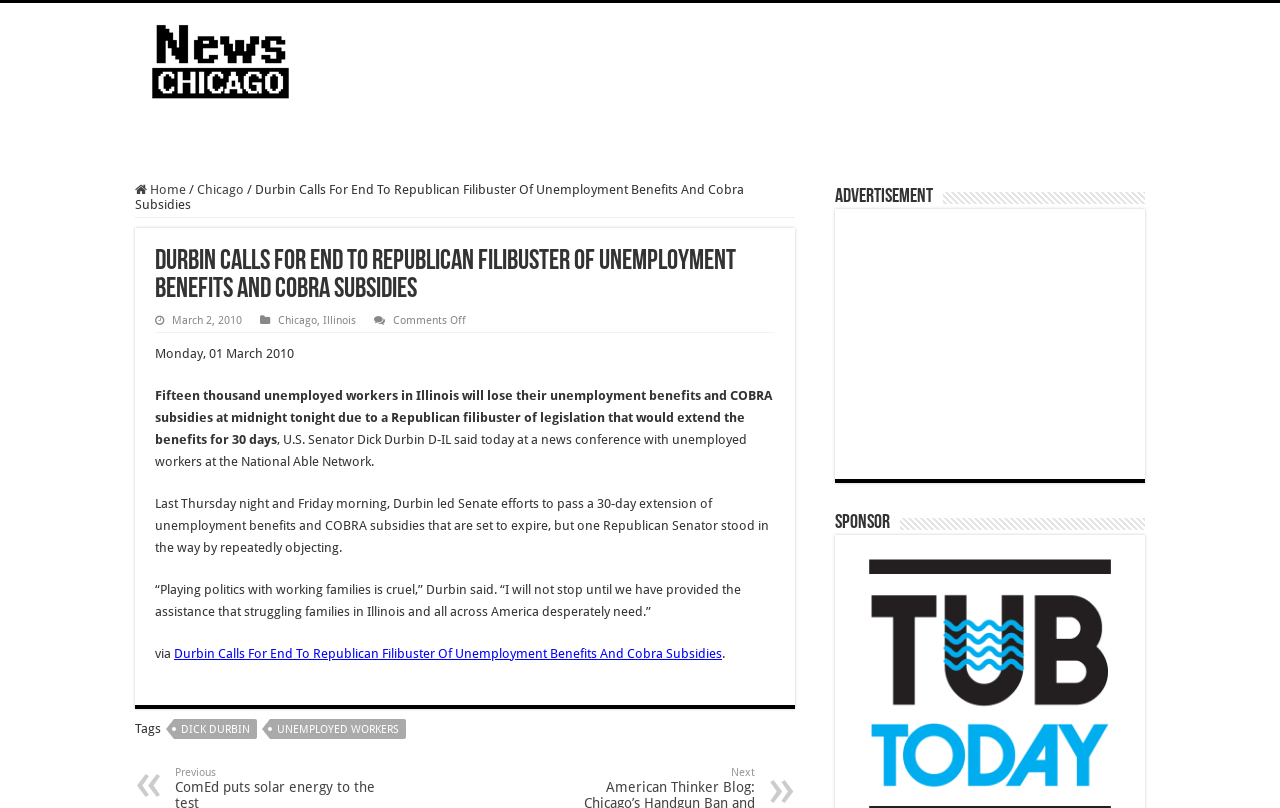Please give a concise answer to this question using a single word or phrase: 
What is the location mentioned in the article?

Illinois